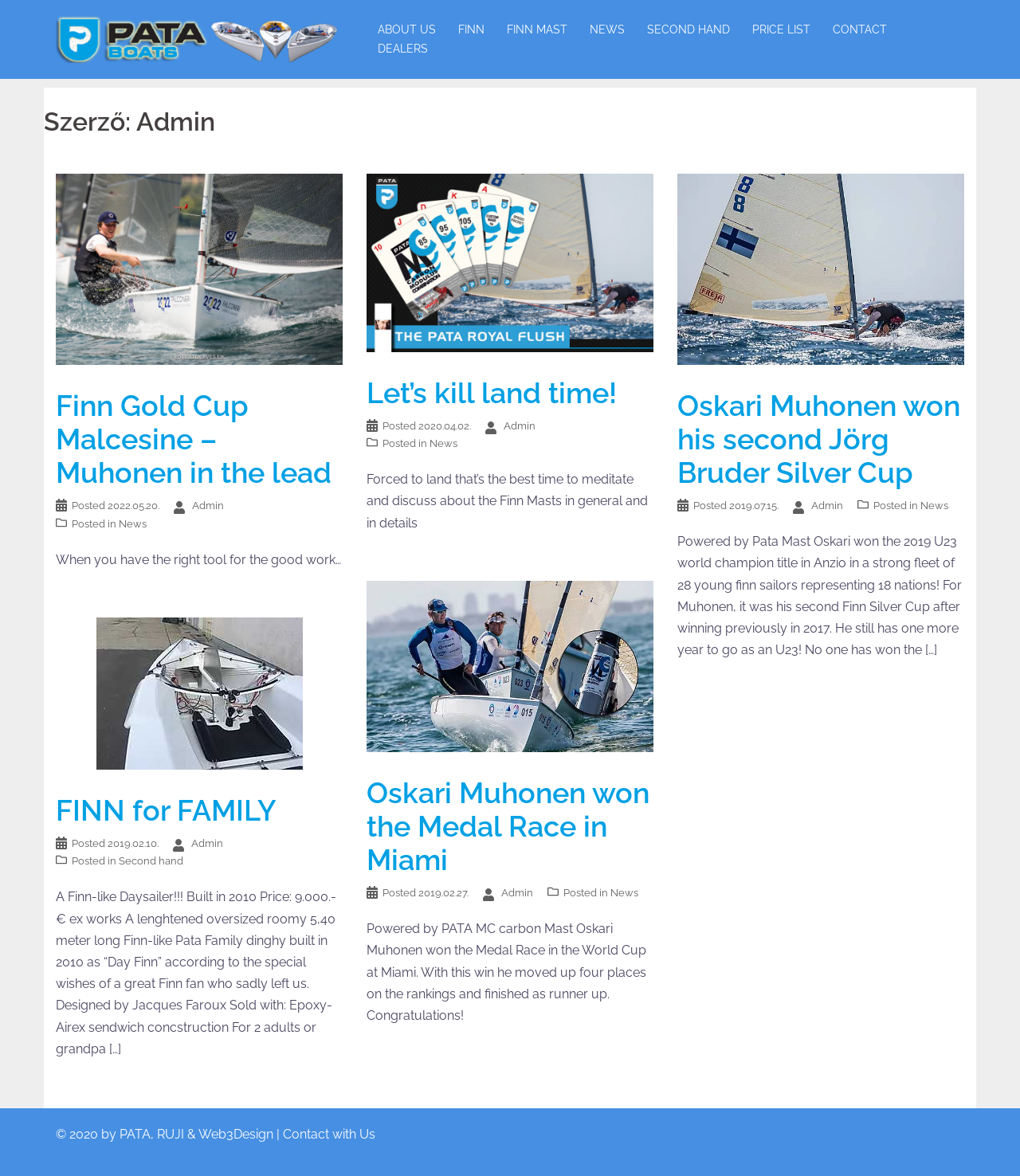Refer to the image and offer a detailed explanation in response to the question: How many articles are there on the webpage?

I found the answer by counting the number of article sections on the webpage, which are separated by clear headings and content.